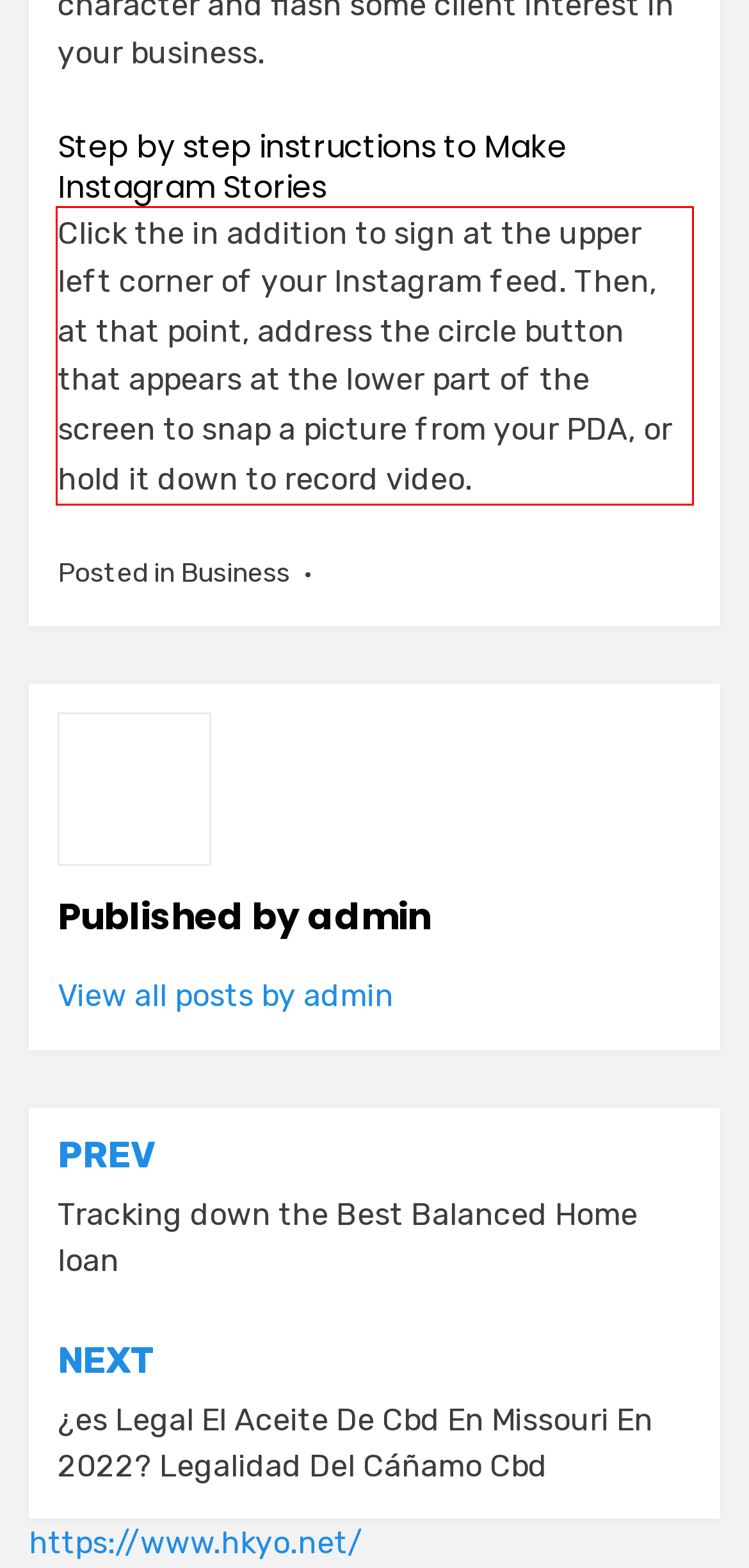Inspect the webpage screenshot that has a red bounding box and use OCR technology to read and display the text inside the red bounding box.

Click the in addition to sign at the upper left corner of your Instagram feed. Then, at that point, address the circle button that appears at the lower part of the screen to snap a picture from your PDA, or hold it down to record video.